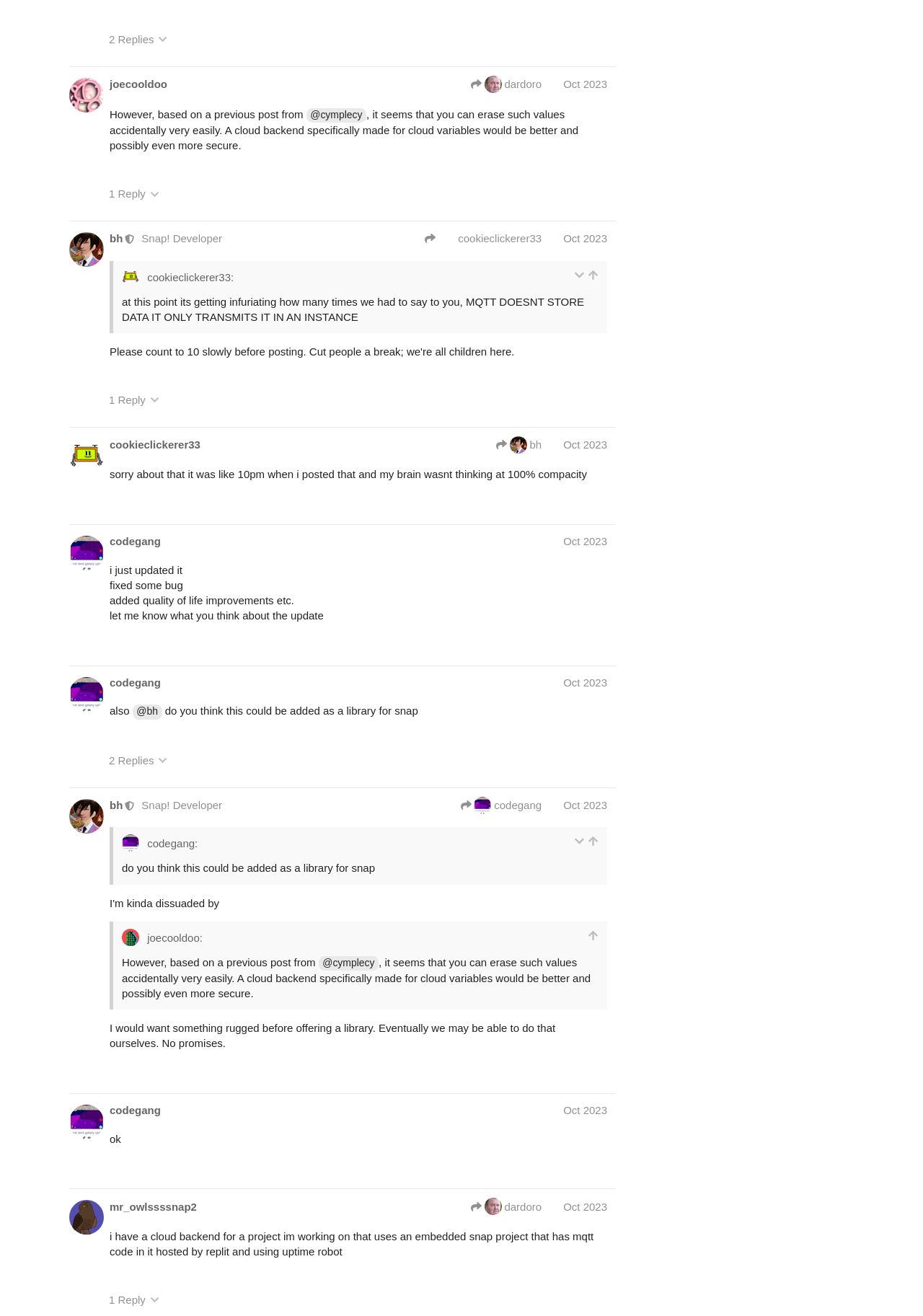Please specify the bounding box coordinates of the clickable section necessary to execute the following command: "View post #31".

[0.11, 0.059, 0.666, 0.075]